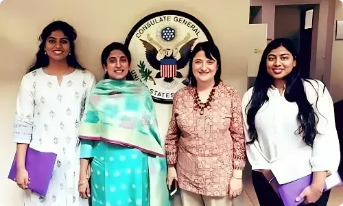Please answer the following question using a single word or phrase: How many women are standing together?

Four